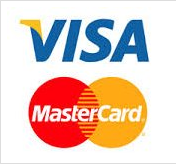What is the color of the Visa logo's background?
Deliver a detailed and extensive answer to the question.

The Visa logo features a blue background with a distinctive yellow and blue design, which is a widely recognized and trusted brand.